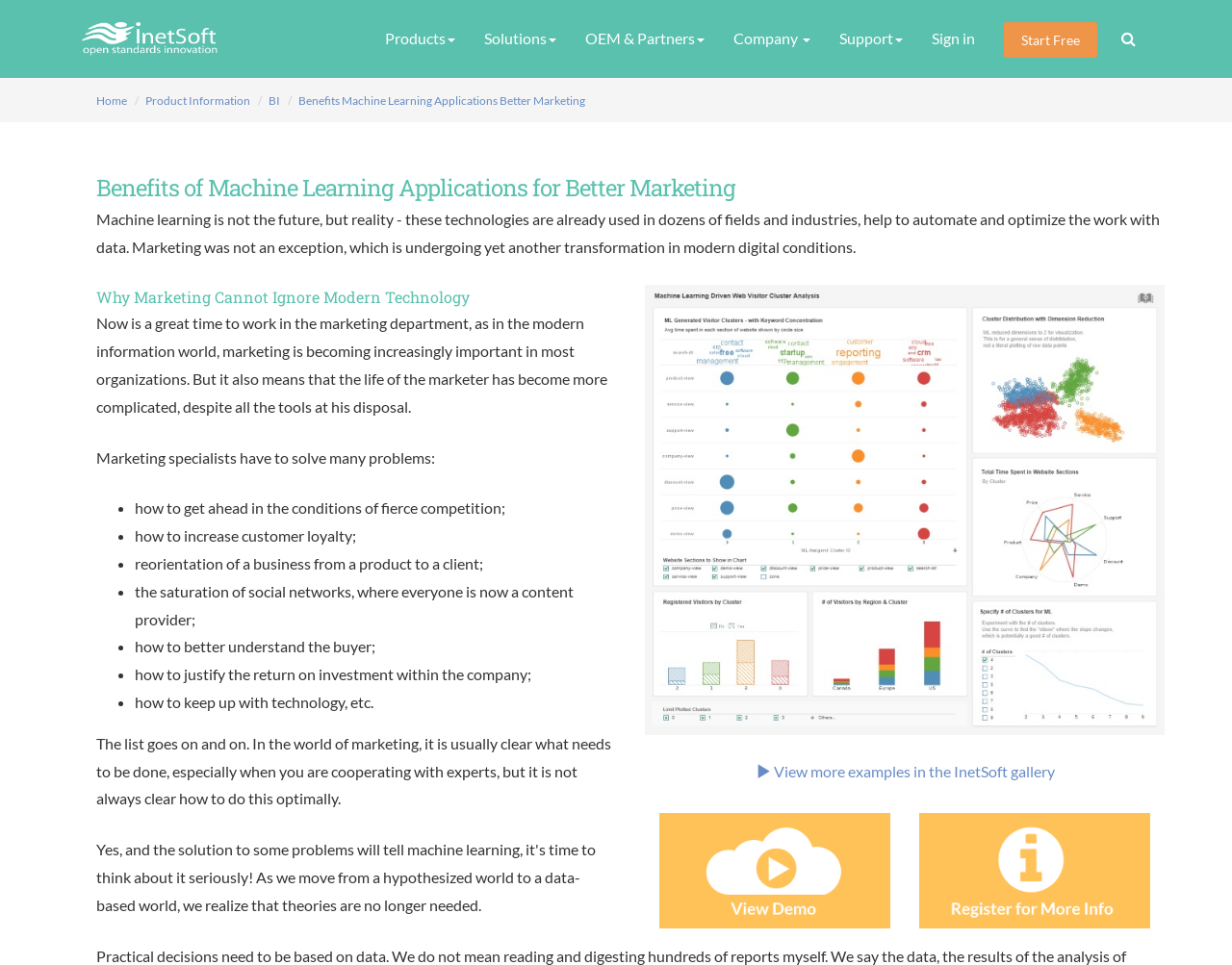Locate the coordinates of the bounding box for the clickable region that fulfills this instruction: "View 2-min Dashboard Demo".

[0.535, 0.843, 0.723, 0.962]